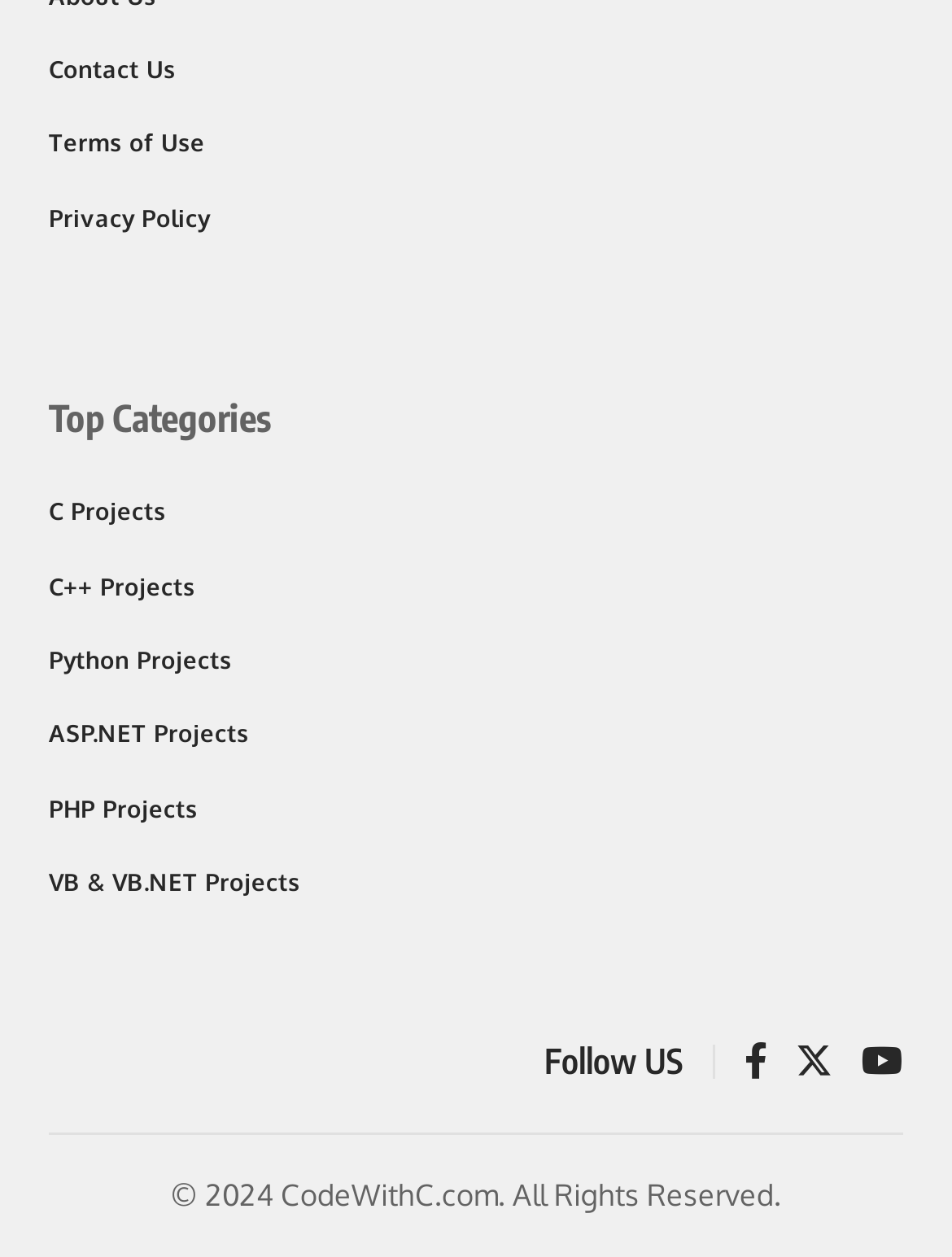Please provide a one-word or phrase answer to the question: 
How many project categories are listed?

5